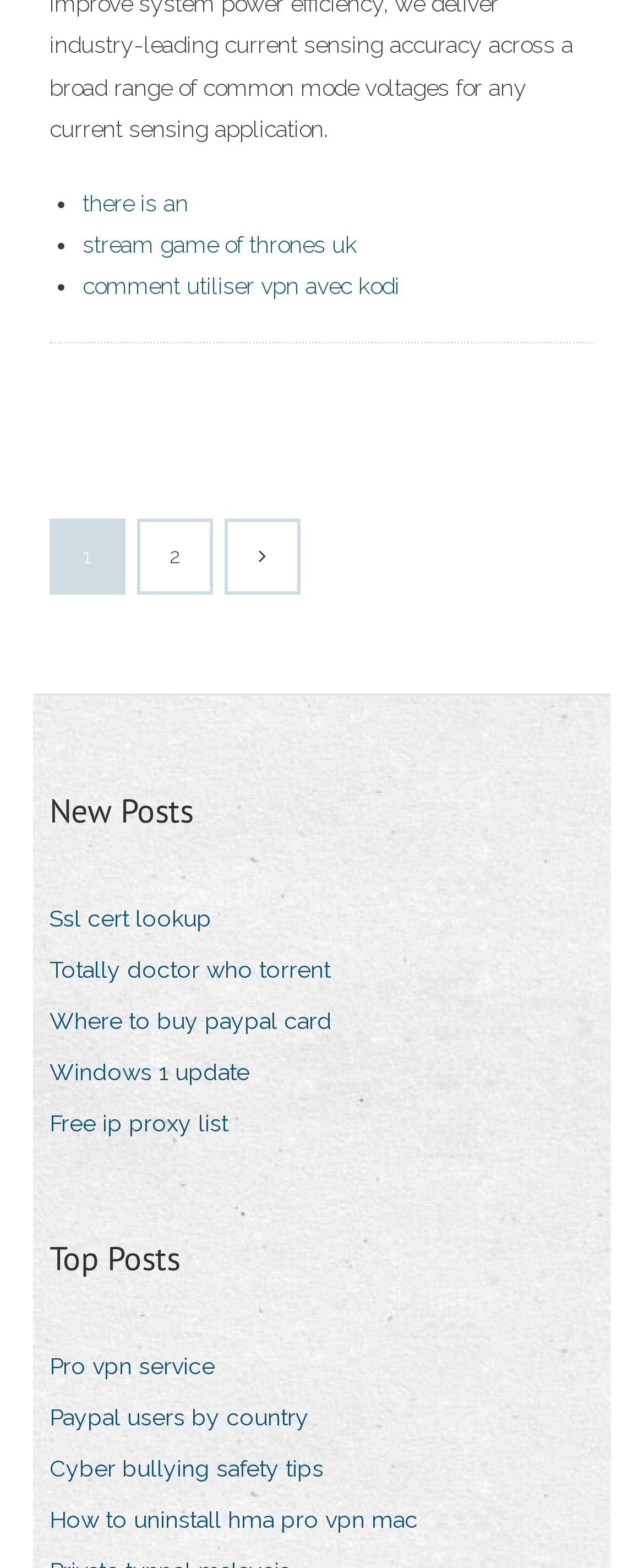How many links are there under 'New Posts'?
Answer the question with detailed information derived from the image.

I examined the section of the webpage labeled 'New Posts' and found five links underneath it. These links are 'Ssl cert lookup', 'Totally doctor who torrent', 'Where to buy paypal card', 'Windows 1 update', and 'Free ip proxy list'.